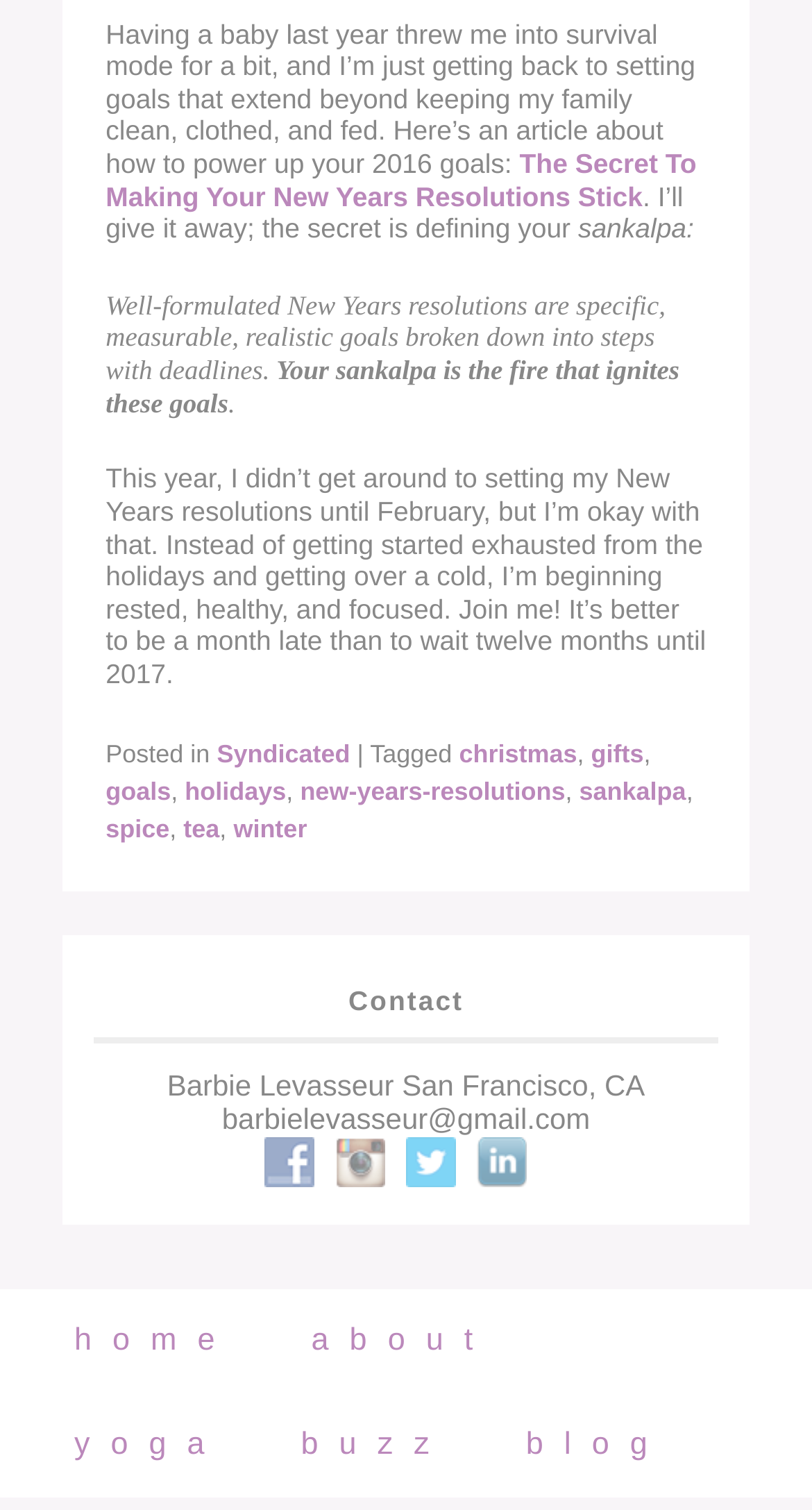How many social media platforms can the author be followed on?
Using the visual information, answer the question in a single word or phrase.

4